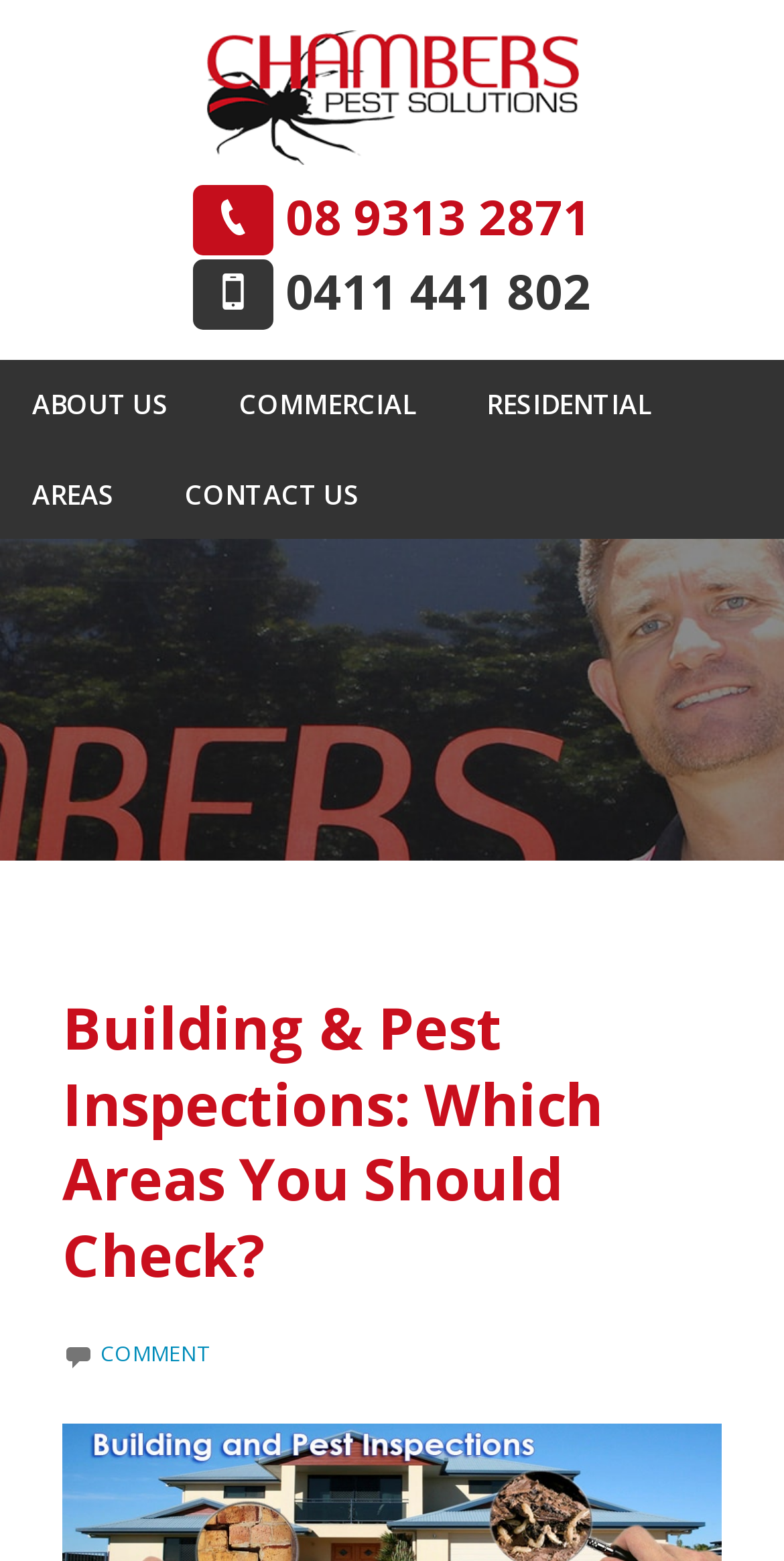Answer in one word or a short phrase: 
What is the topic of the blog post?

Building & Pest Inspections